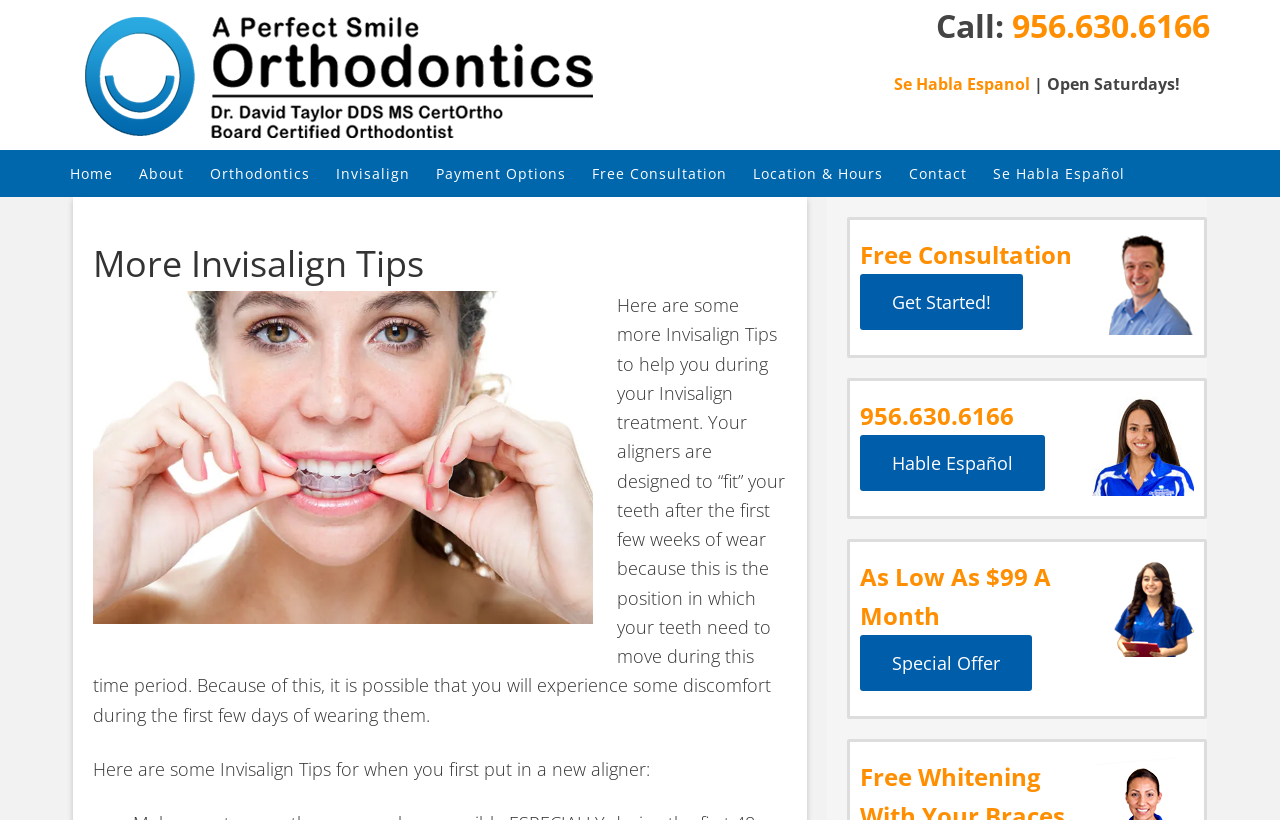Given the element description, predict the bounding box coordinates in the format (top-left x, top-left y, bottom-right x, bottom-right y), using floating point numbers between 0 and 1: Get Started!

[0.672, 0.334, 0.799, 0.402]